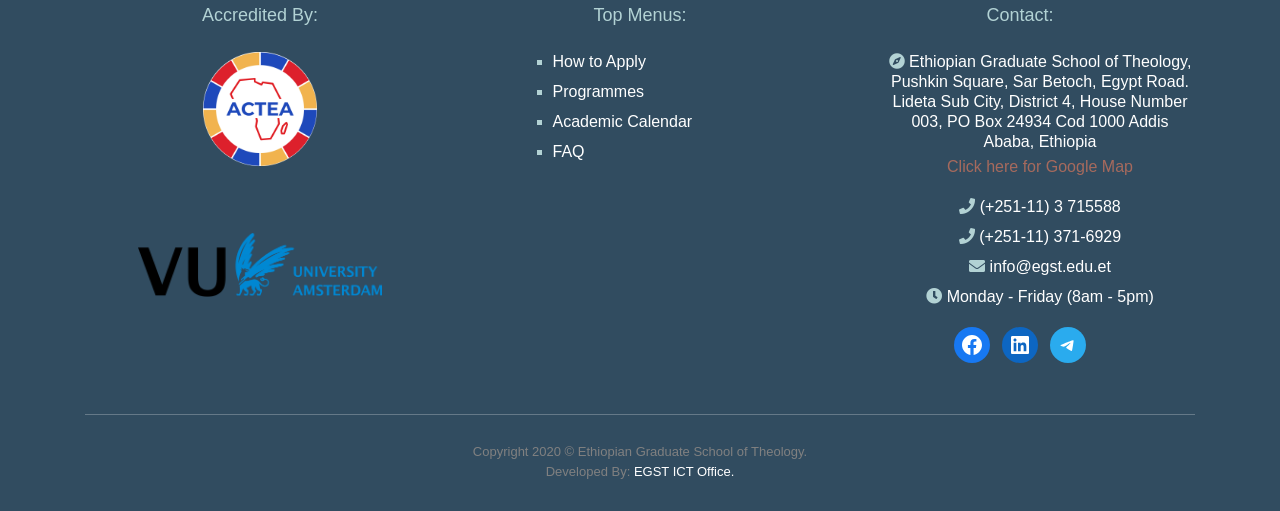What is the institution accredited by?
Please provide an in-depth and detailed response to the question.

I found the answer by looking at the top of the webpage, where it mentions 'Accredited By:', but it does not specify the accrediting institution.